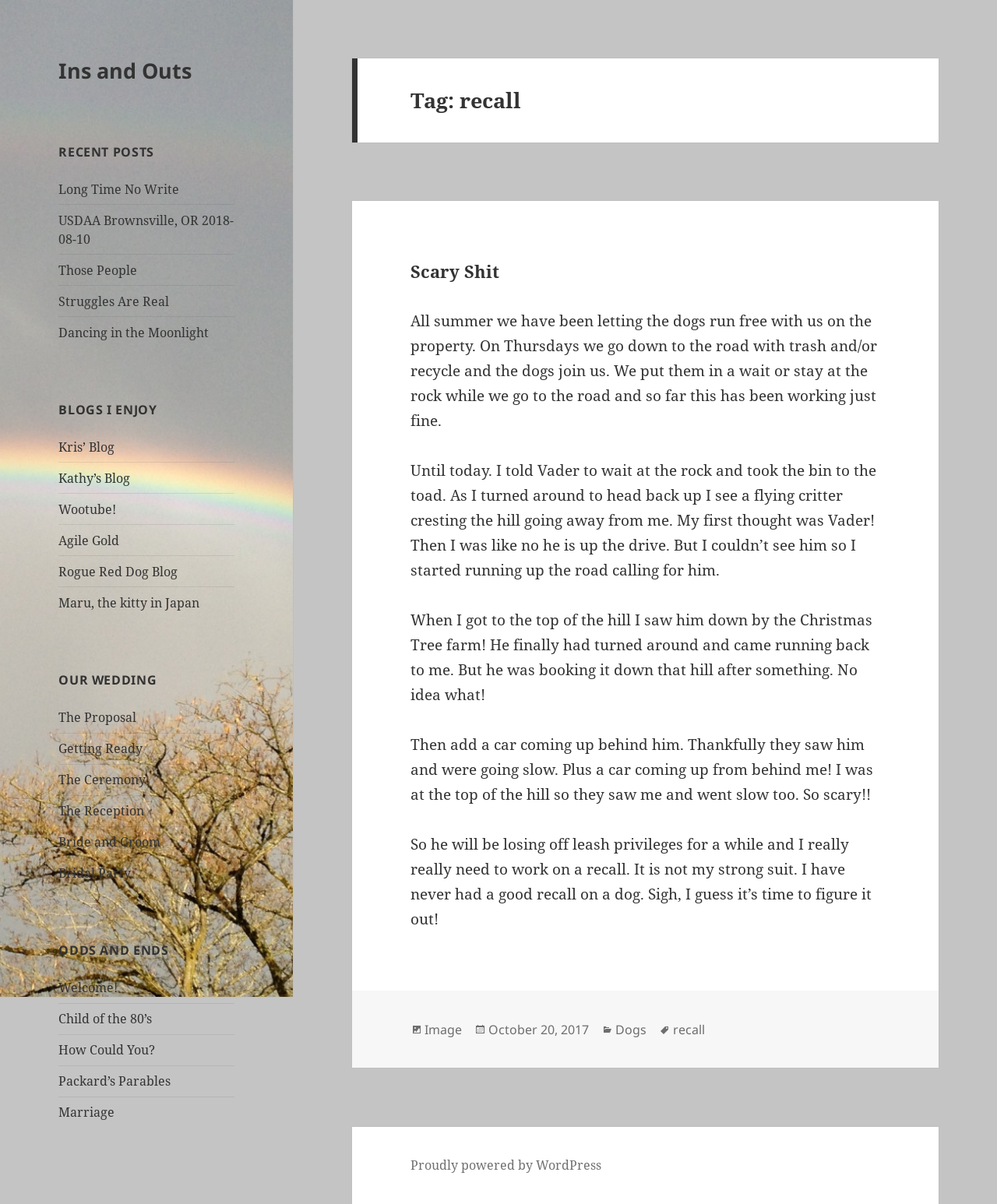Determine the bounding box coordinates of the region that needs to be clicked to achieve the task: "click on 'Long Time No Write'".

[0.059, 0.15, 0.18, 0.164]